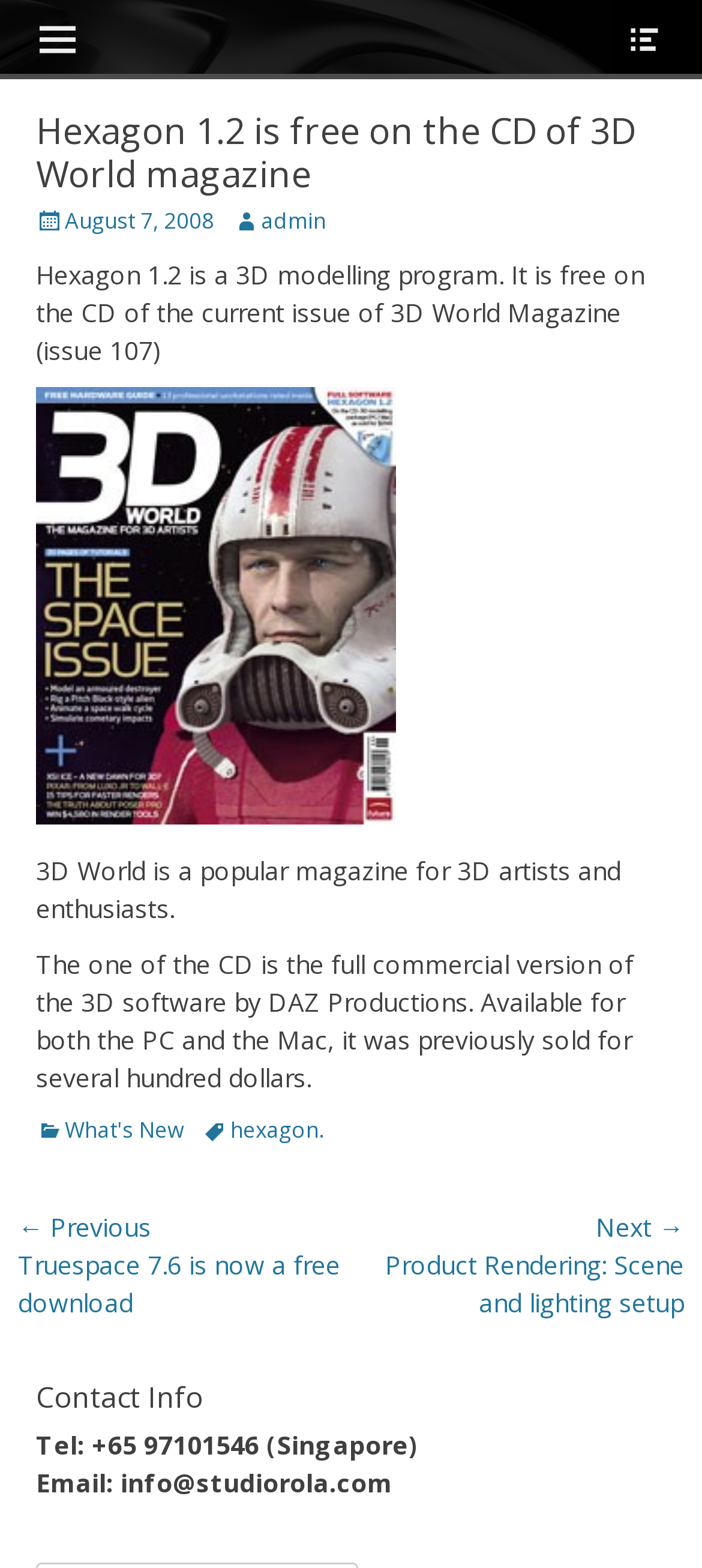Can you give a comprehensive explanation to the question given the content of the image?
What is the magazine for?

The answer can be found in the article section of the webpage, where it is mentioned that '3D World is a popular magazine for 3D artists and enthusiasts'.